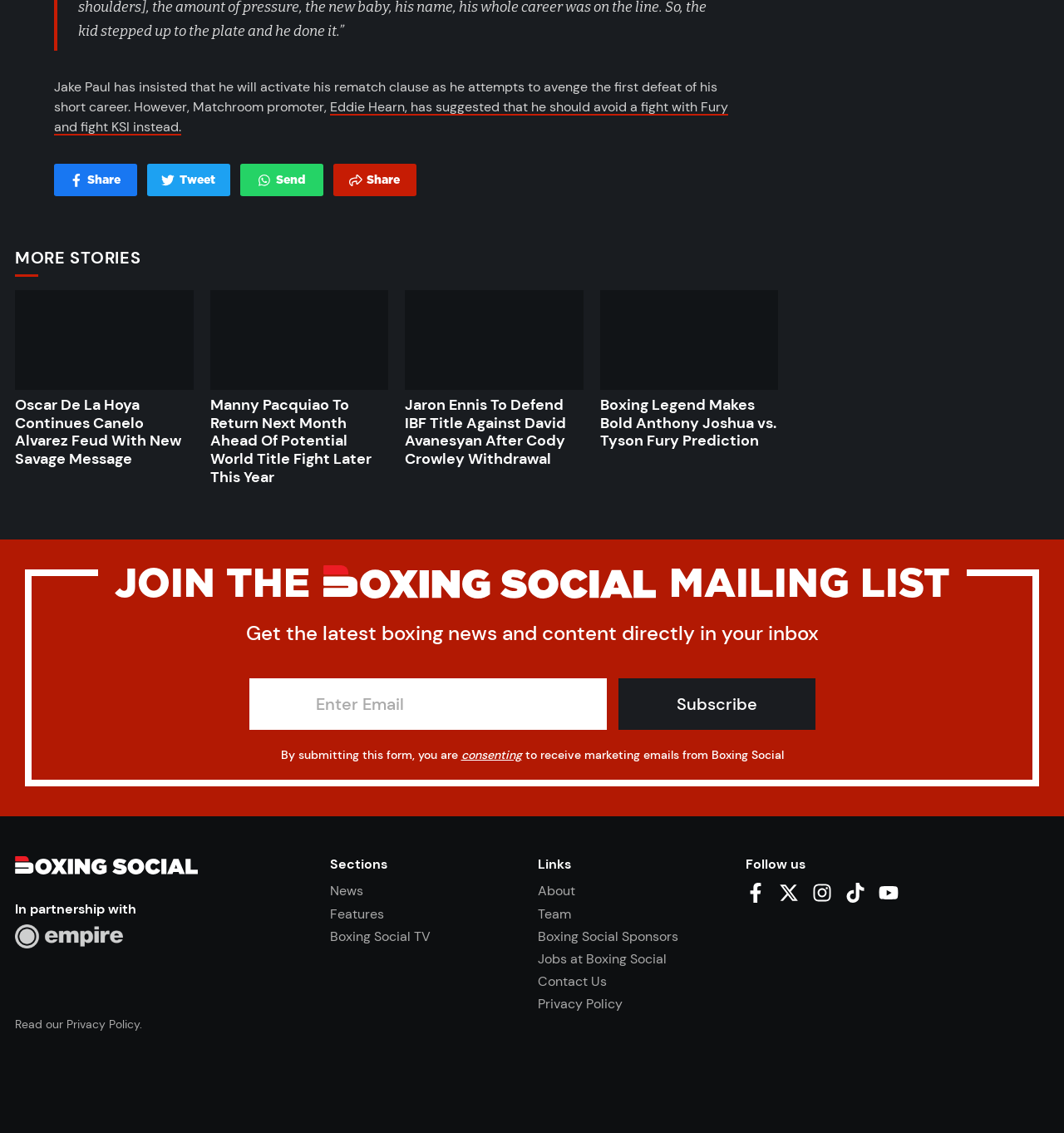Determine the bounding box coordinates for the area that needs to be clicked to fulfill this task: "Share on Facebook". The coordinates must be given as four float numbers between 0 and 1, i.e., [left, top, right, bottom].

[0.05, 0.145, 0.129, 0.173]